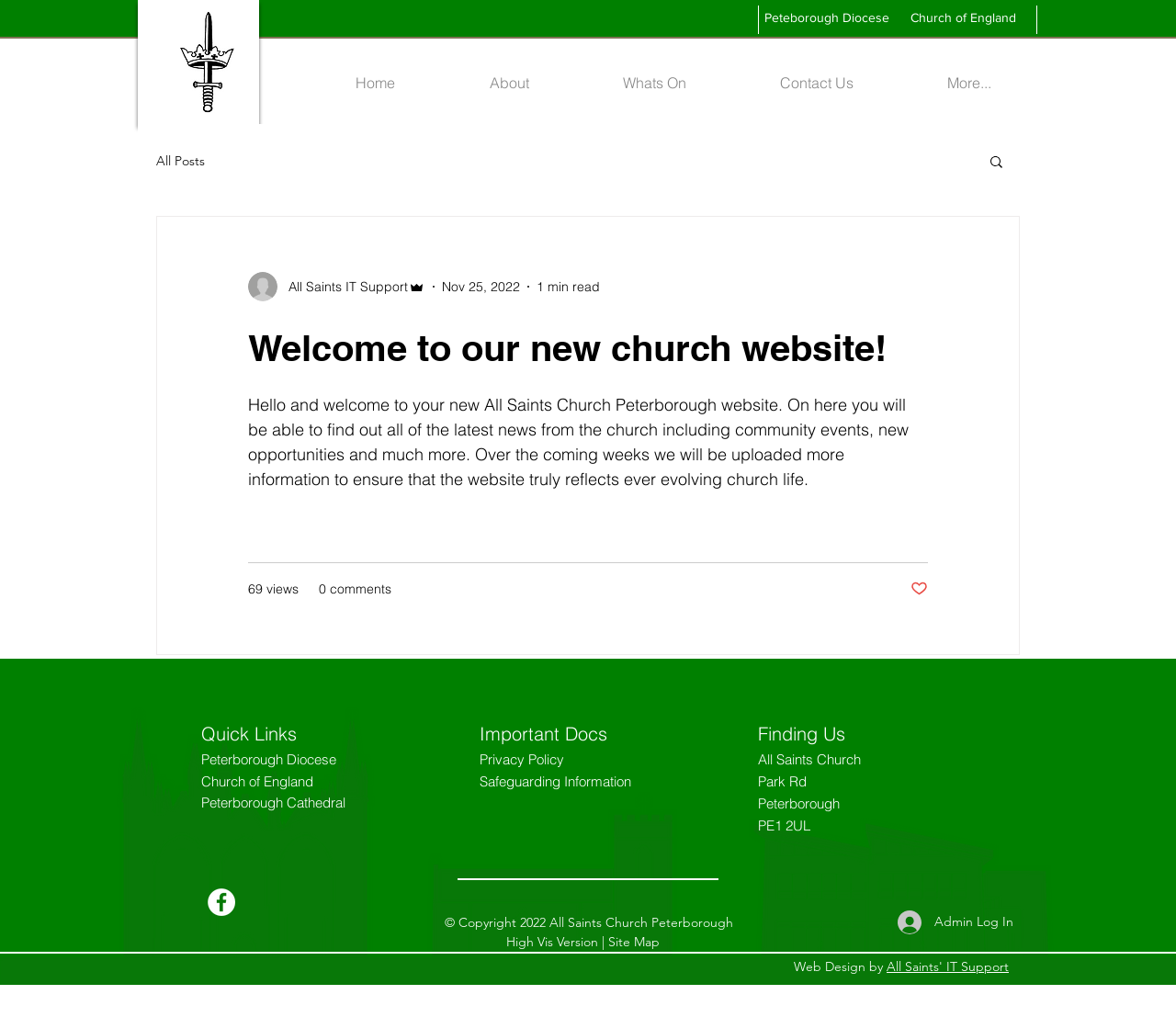What can be found on this website?
Based on the visual details in the image, please answer the question thoroughly.

I inferred this from the meta description and the content of the webpage, which suggests that the website is a platform for the church to share news and events with its community.